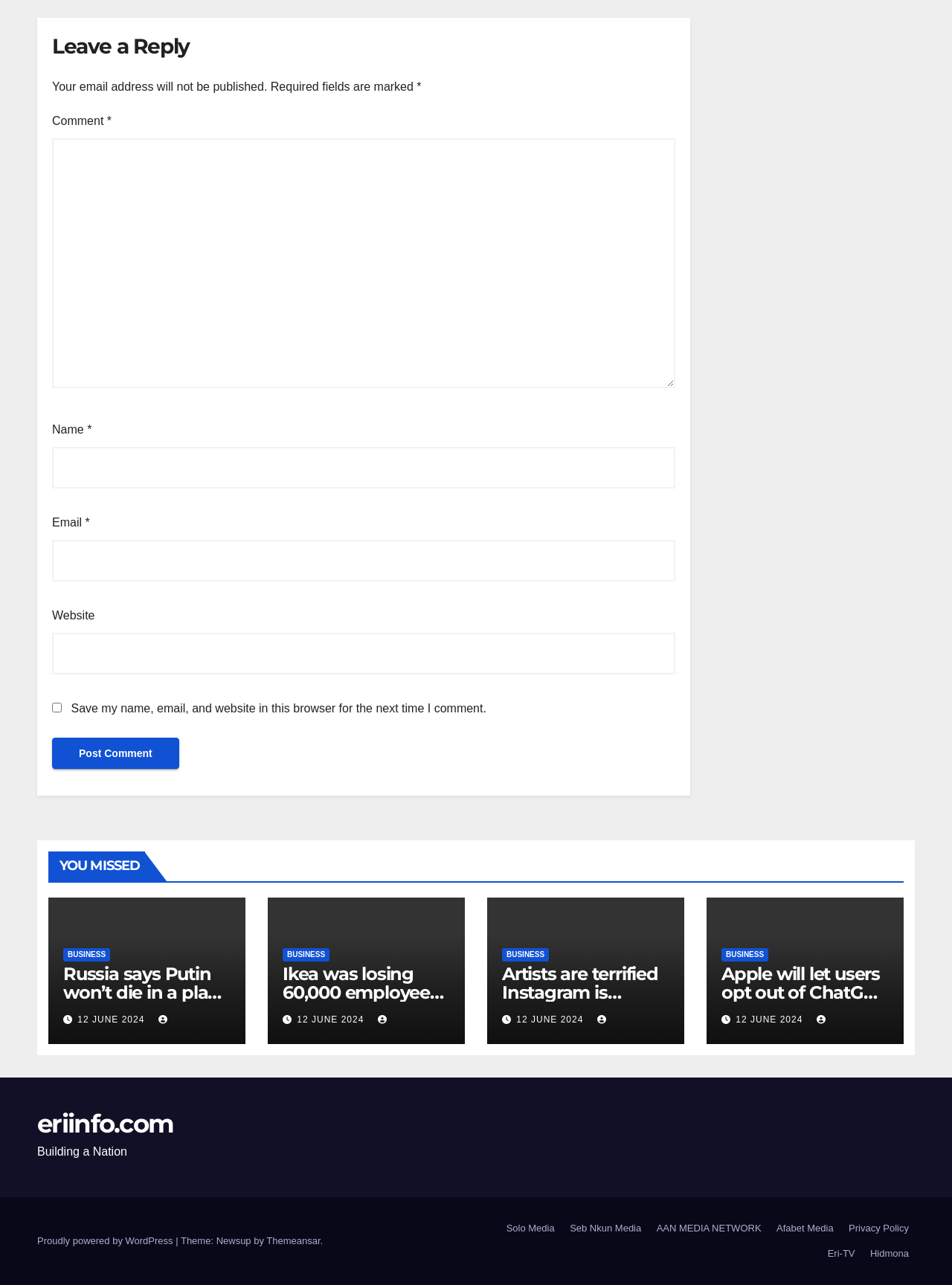Identify the bounding box of the HTML element described here: "Emneord". Provide the coordinates as four float numbers between 0 and 1: [left, top, right, bottom].

None